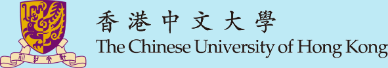Give a detailed account of the visual content in the image.

The image features the logo of The Chinese University of Hong Kong (CUHK), which prominently displays the university's emblem. The emblem is characterized by a stylized crest that combines elements of traditional Chinese design, representing the institution's rich heritage and academic excellence. Below the crest, the name of the university is presented in both Chinese and English, emphasizing its commitment to education and research in a multilingual context. This logo is often used in official documents, promotional materials, and on the university's website, signifying CUHK's standing in higher education and its pursuit of knowledge across various disciplines.